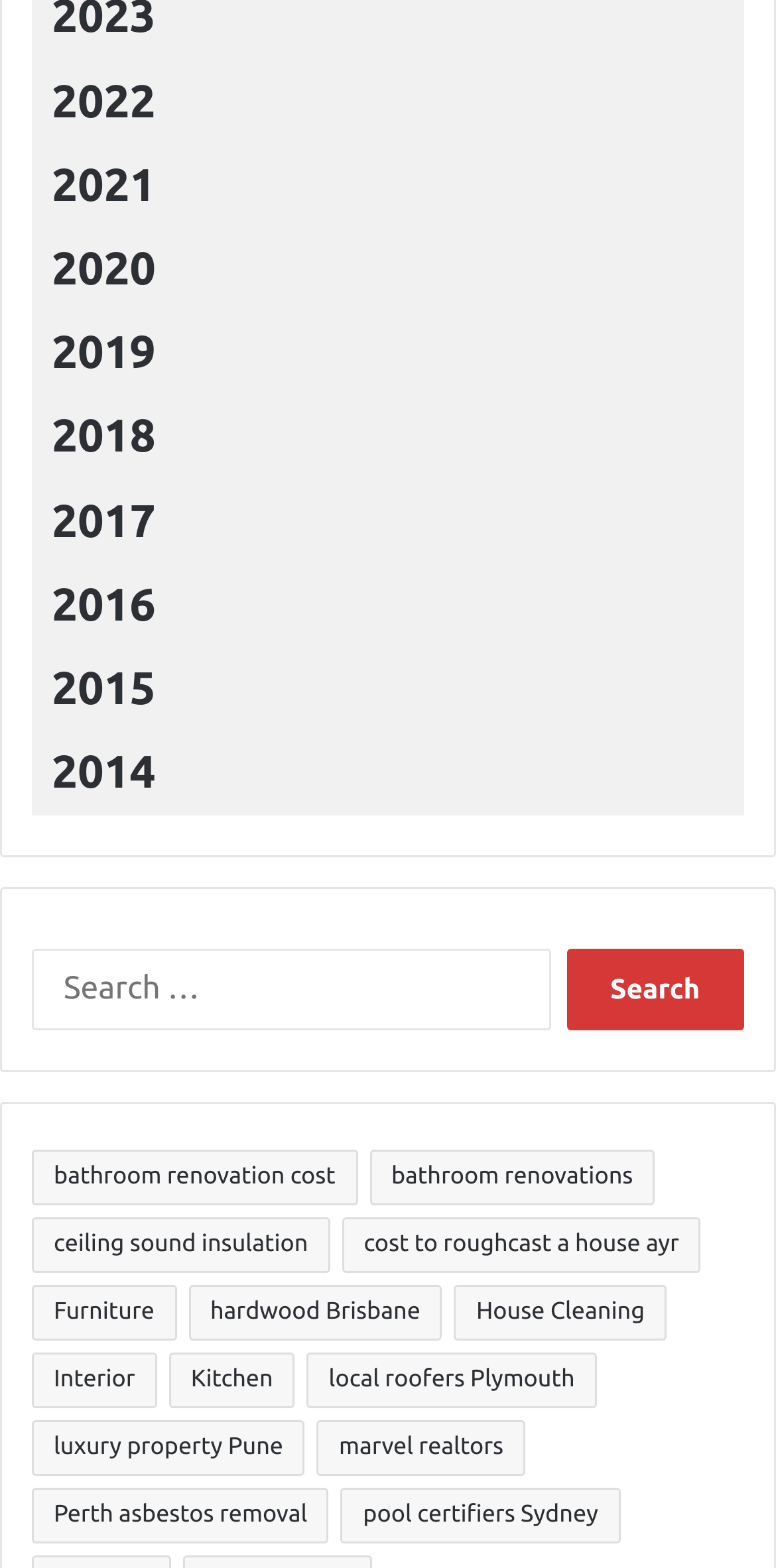Specify the bounding box coordinates (top-left x, top-left y, bottom-right x, bottom-right y) of the UI element in the screenshot that matches this description: bathroom renovation cost

[0.041, 0.734, 0.461, 0.769]